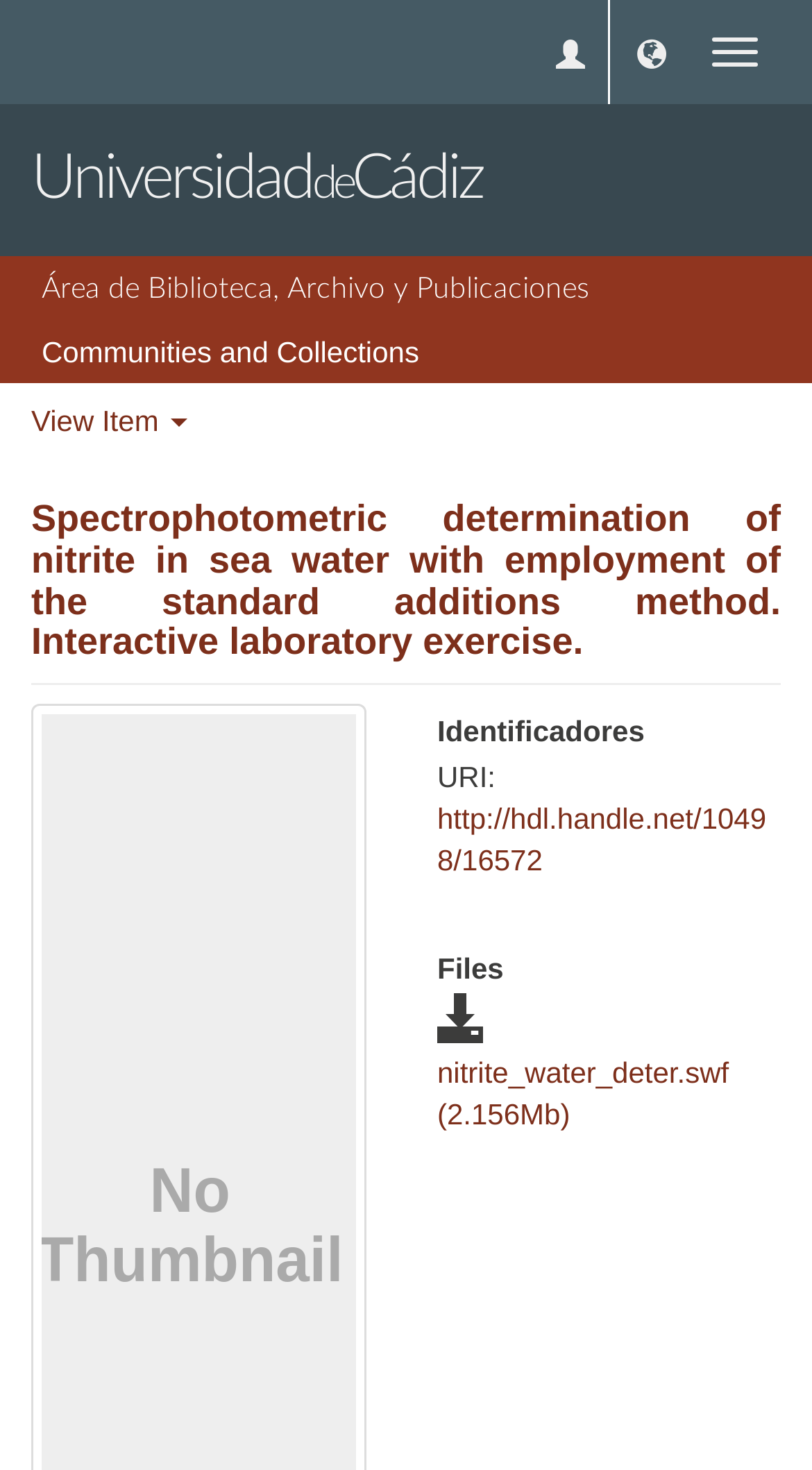Describe the webpage meticulously, covering all significant aspects.

The webpage appears to be a laboratory exercise webpage, specifically focused on spectrophotometric determination of nitrite in sea water using the standard additions method. 

At the top right corner, there are three buttons: 'Toggle navigation', and two other buttons with no text. Below these buttons, there is a link to 'Universidad de Cádiz' with a heading of the same name. 

To the right of the university link, there are two more links: 'Área de Biblioteca, Archivo y Publicaciones' and 'Communities and Collections'. Below these links, there is a 'View Item' button.

The main content of the webpage starts with a heading that matches the title of the webpage, 'Spectrophotometric determination of nitrite in sea water with employment of the standard additions method. Interactive laboratory exercise.' 

Below this heading, there are two sections. The first section is headed 'Identificadores' and contains a static text 'URI:' followed by a link to 'http://hdl.handle.net/10498/16572'. 

The second section is headed 'Files' and contains a link to a file named 'nitrite_water_deter.swf' with a size of 2.156Mb.